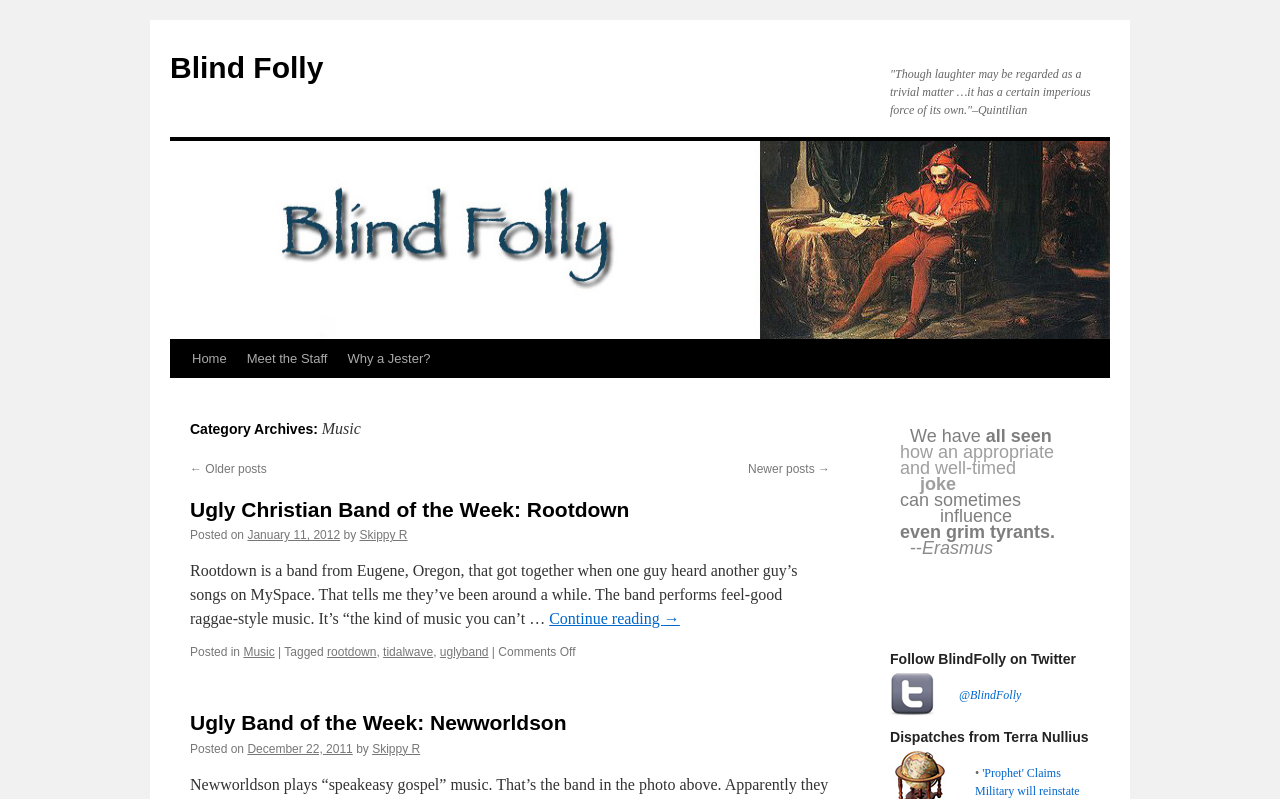Identify the webpage's primary heading and generate its text.

Category Archives: Music